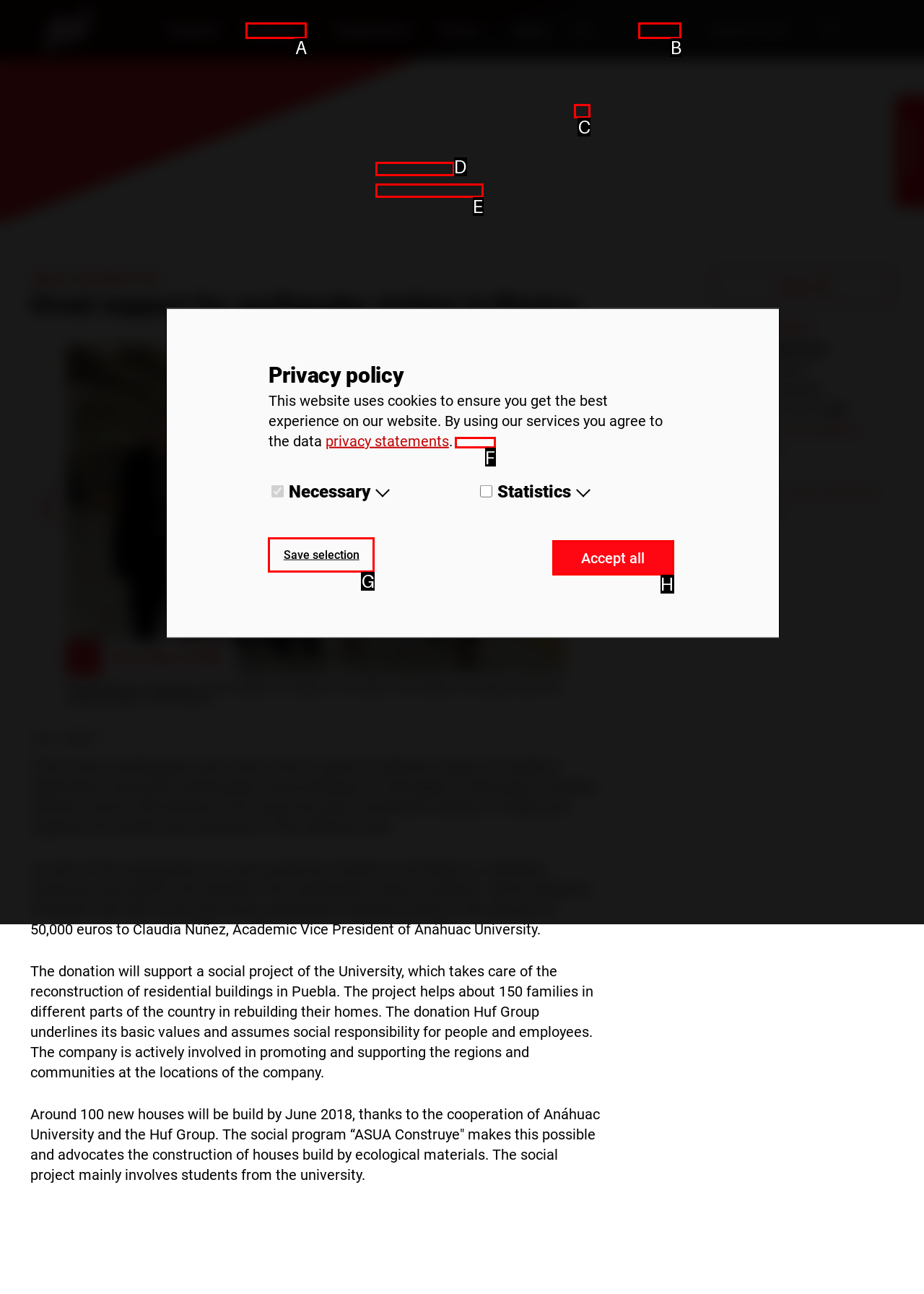Which UI element corresponds to this description: More info
Reply with the letter of the correct option.

F